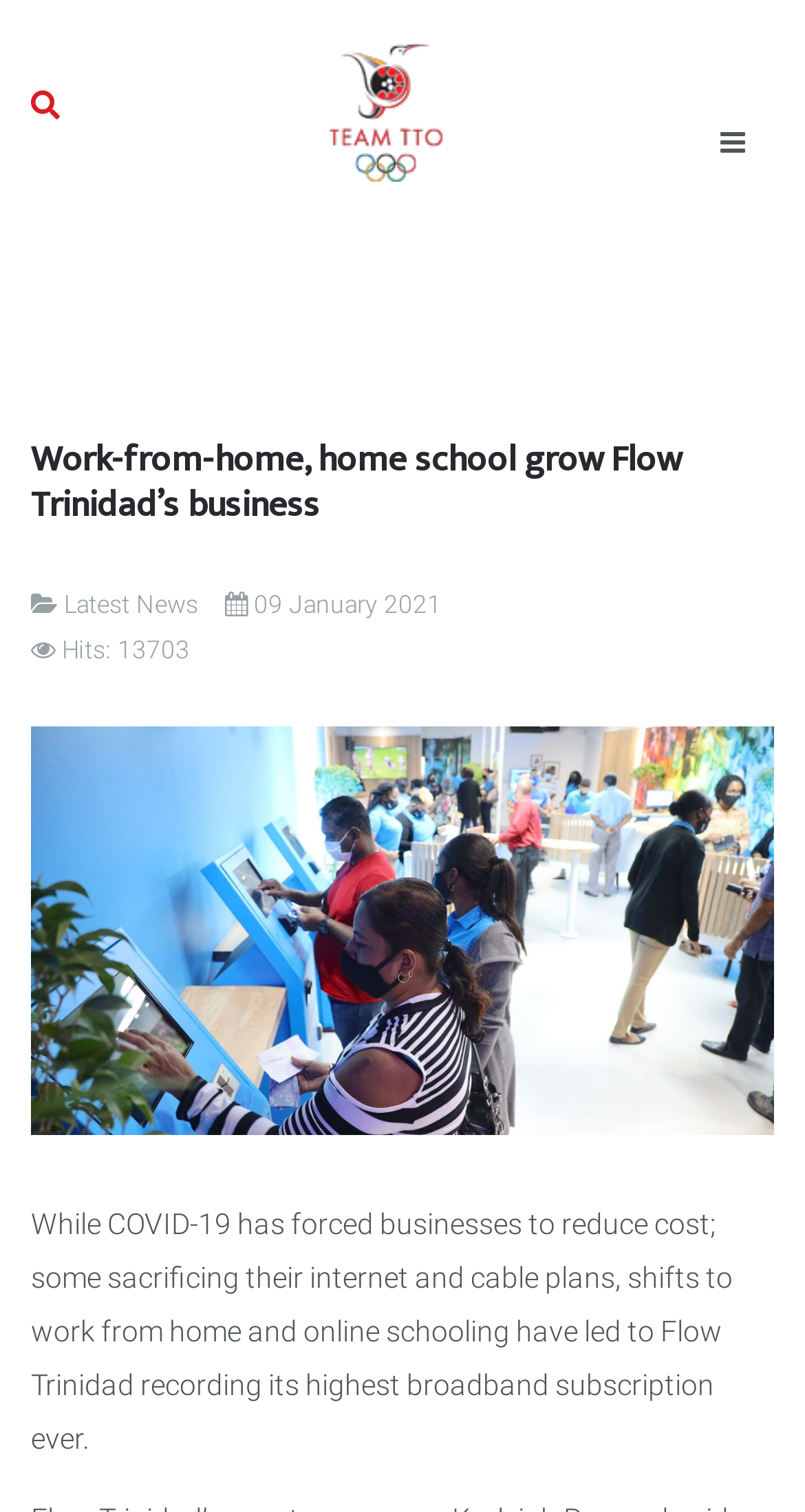Produce a meticulous description of the webpage.

The webpage is the official website of the Trinidad and Tobago Olympic Committee. At the top left, there is a small icon link represented by a font awesome icon '\uf002'. Next to it, there is a link to "Team TTO" accompanied by an image with the same name. On the top right, there is a button with a font awesome icon '\uf0c9'.

Below the top section, there is a large header that spans almost the entire width of the page, containing the title "Work-from-home, home school grow Flow Trinidad’s business". This title is also a link. Underneath the header, there is a description list with three details. The first detail is labeled "Category:" and contains a link to "Latest News". The second detail is labeled "Published:" and displays the date "09 January 2021". The third detail shows the number of hits, "13703".

Below the description list, there is a large image that takes up most of the page width, with the same title as the header. At the bottom of the page, there is a block of text that summarizes an article about Flow Trinidad's broadband subscription growth due to the shift to work from home and online schooling during the COVID-19 pandemic.